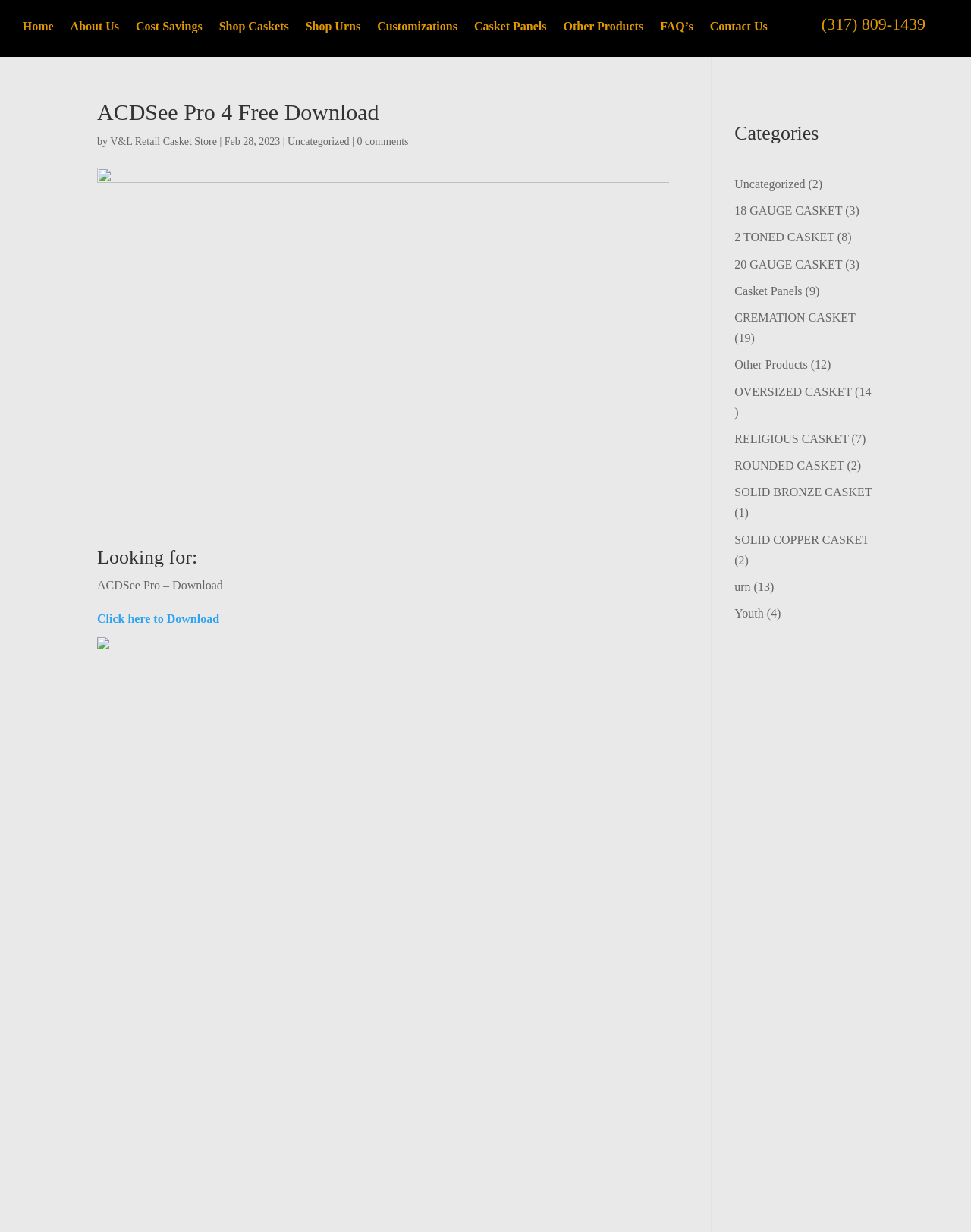How many products are in the '18 GAUGE CASKET' category?
Using the information from the image, give a concise answer in one word or a short phrase.

3 products